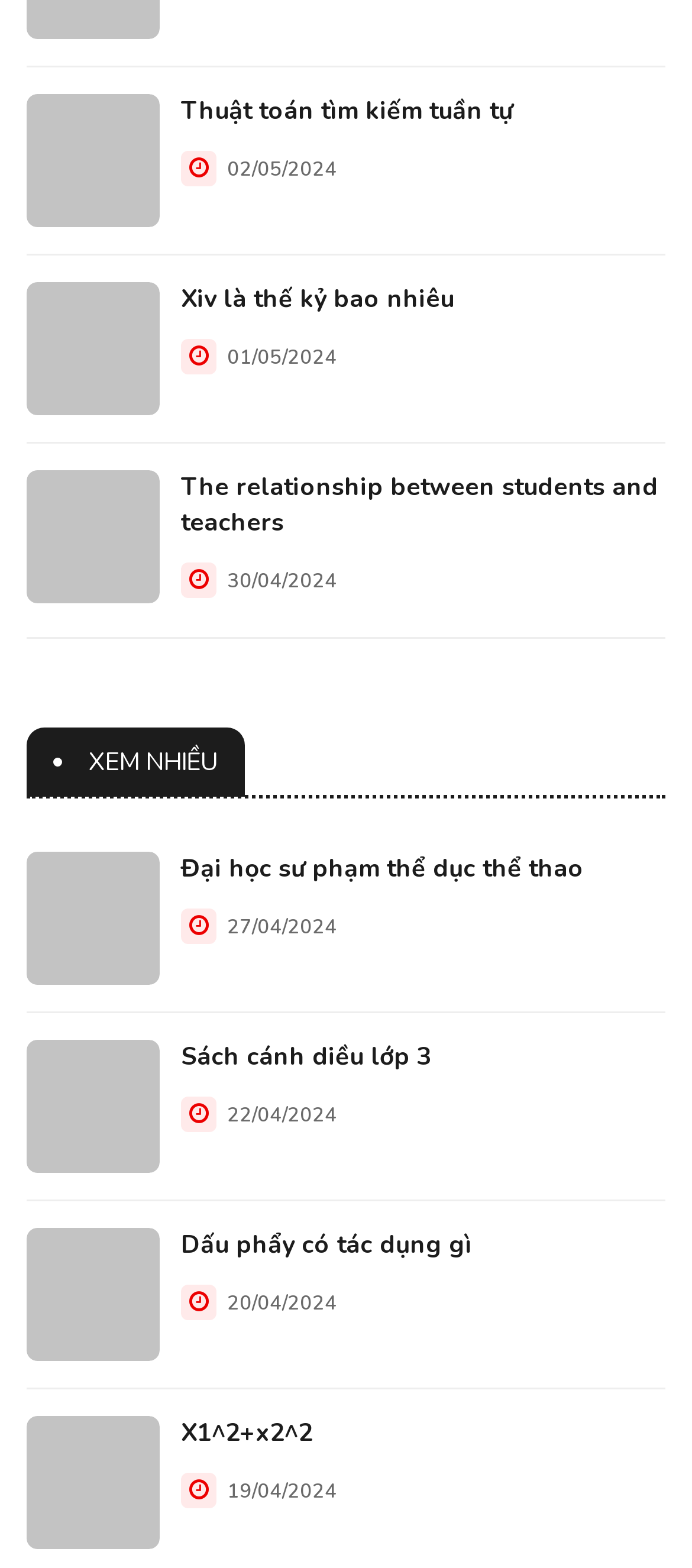Pinpoint the bounding box coordinates of the clickable element needed to complete the instruction: "Explore the topic 'đại học sư phạm thể dục thể thao'". The coordinates should be provided as four float numbers between 0 and 1: [left, top, right, bottom].

[0.038, 0.543, 0.962, 0.566]